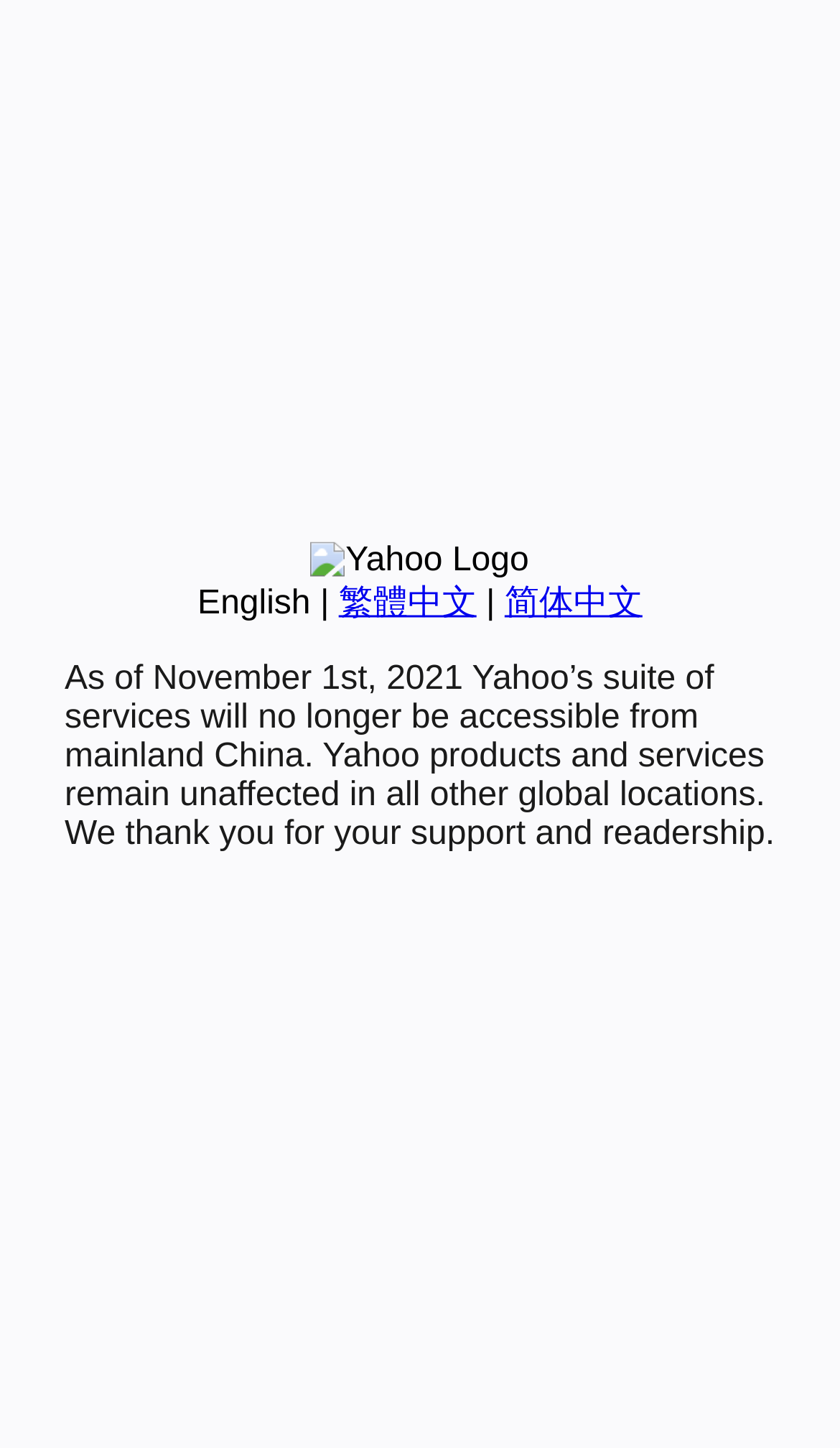Provide the bounding box coordinates of the UI element this sentence describes: "English".

[0.235, 0.404, 0.37, 0.429]